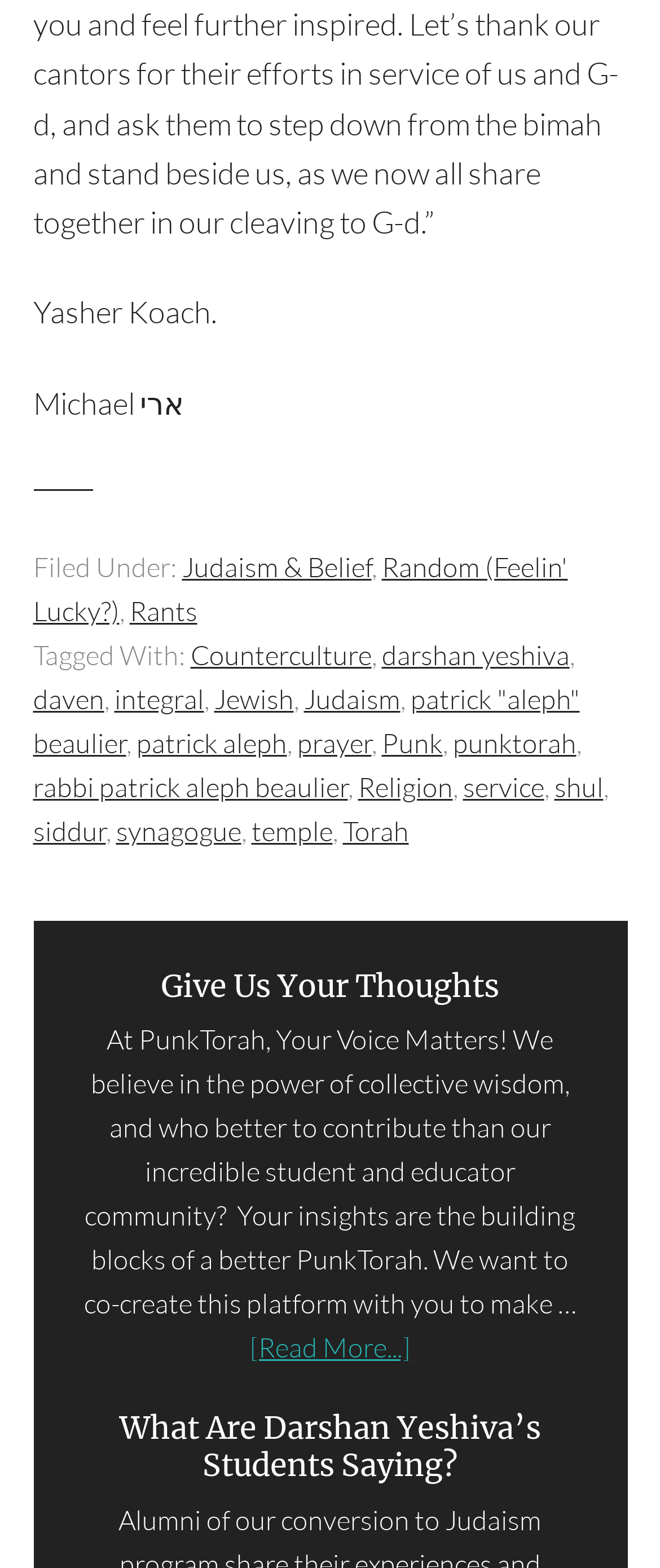Predict the bounding box coordinates of the area that should be clicked to accomplish the following instruction: "Read the 'Give Us Your Thoughts' article". The bounding box coordinates should consist of four float numbers between 0 and 1, i.e., [left, top, right, bottom].

[0.122, 0.617, 0.878, 0.874]